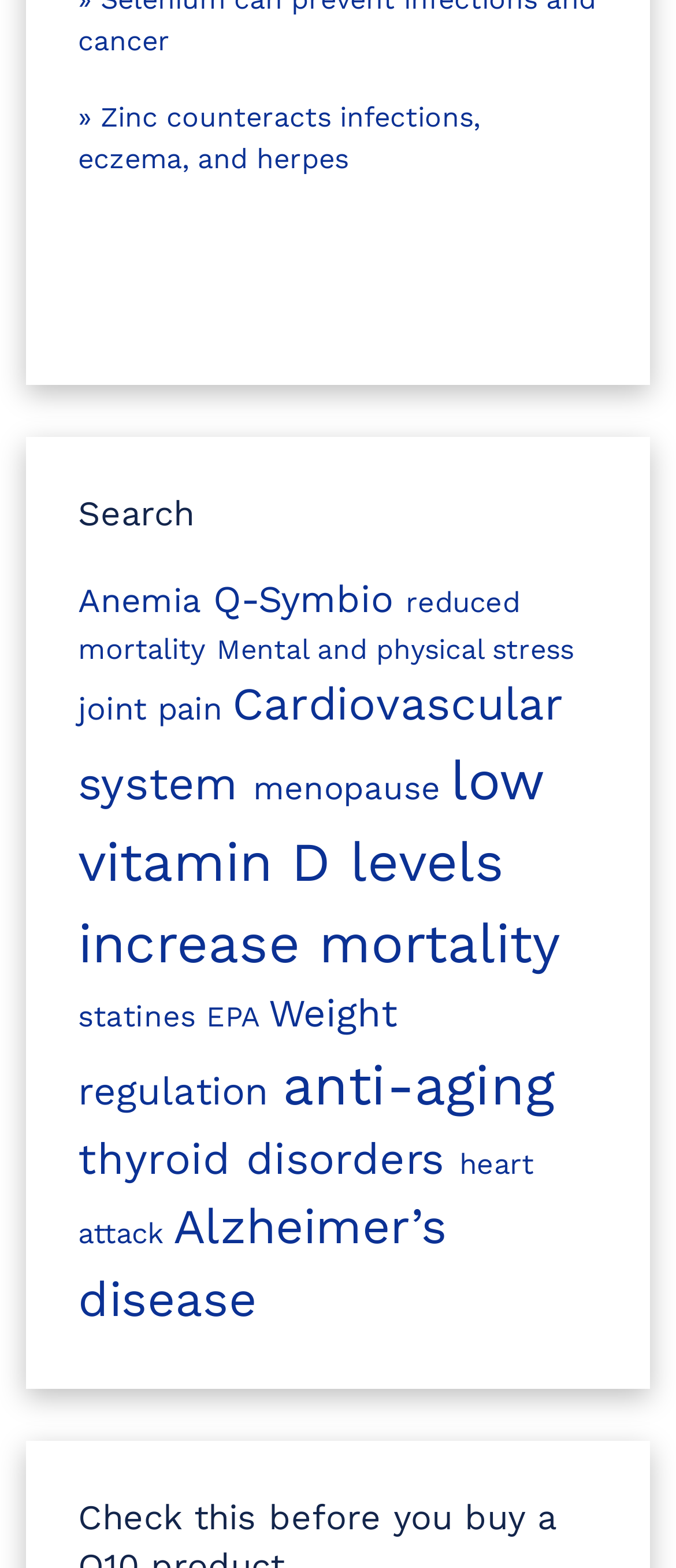Are the links categorized?
Provide a concise answer using a single word or phrase based on the image.

No